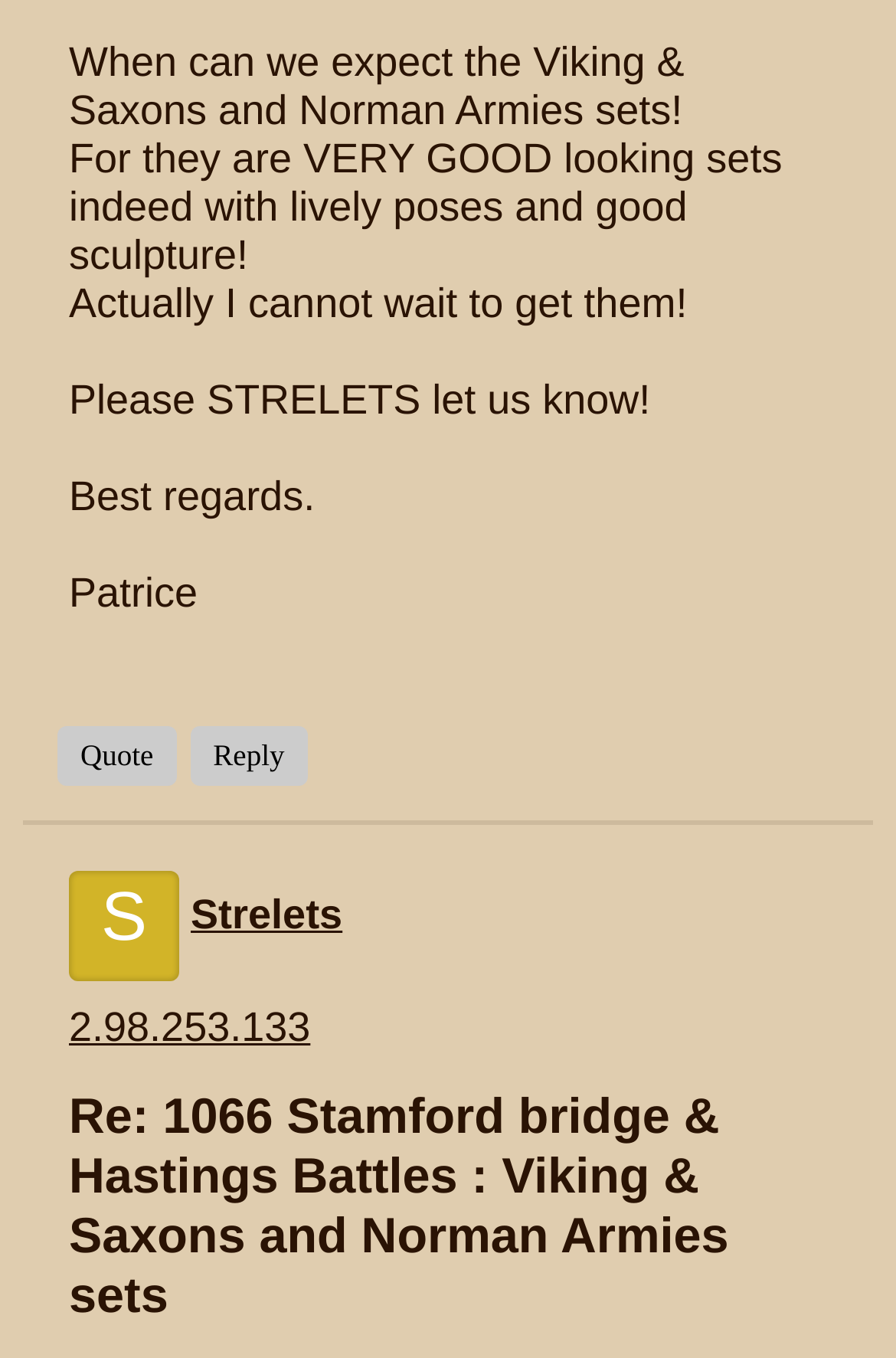Who is the author of the message?
Based on the screenshot, provide a one-word or short-phrase response.

Patrice